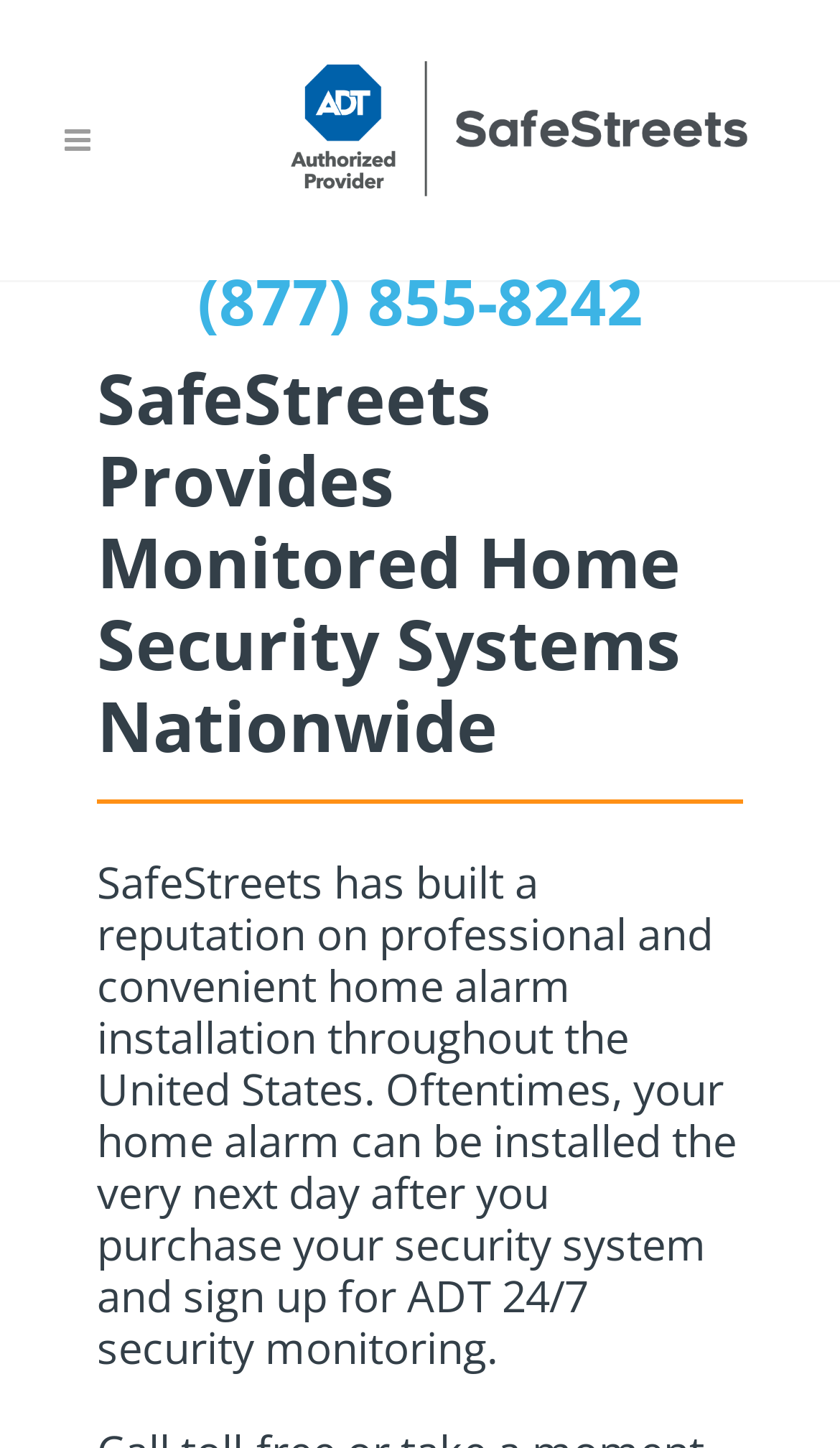Provide a brief response in the form of a single word or phrase:
What is the phone number for inquiries?

(877) 855-8242